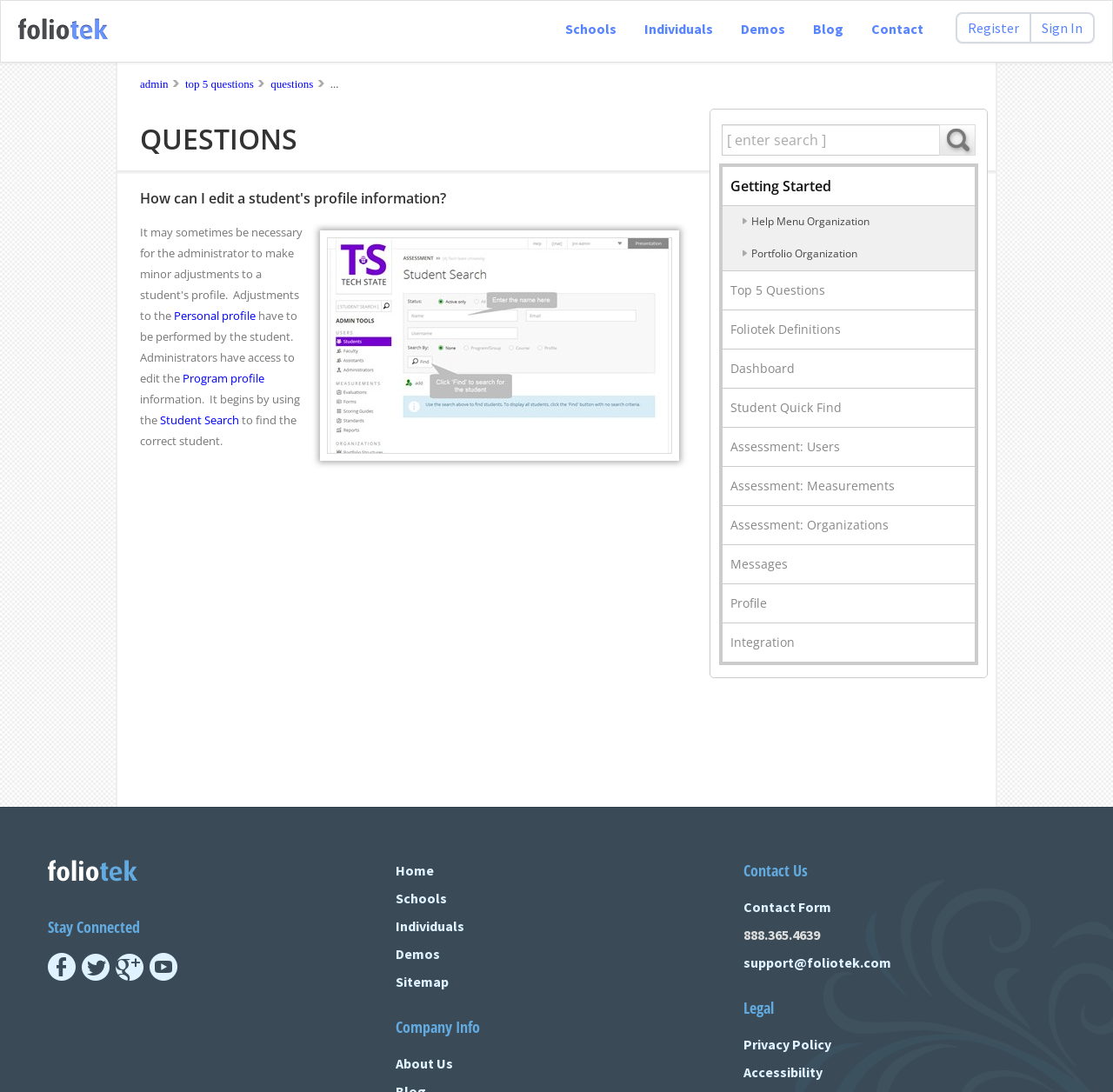Pinpoint the bounding box coordinates of the clickable element to carry out the following instruction: "View the top 5 questions."

[0.166, 0.07, 0.228, 0.082]